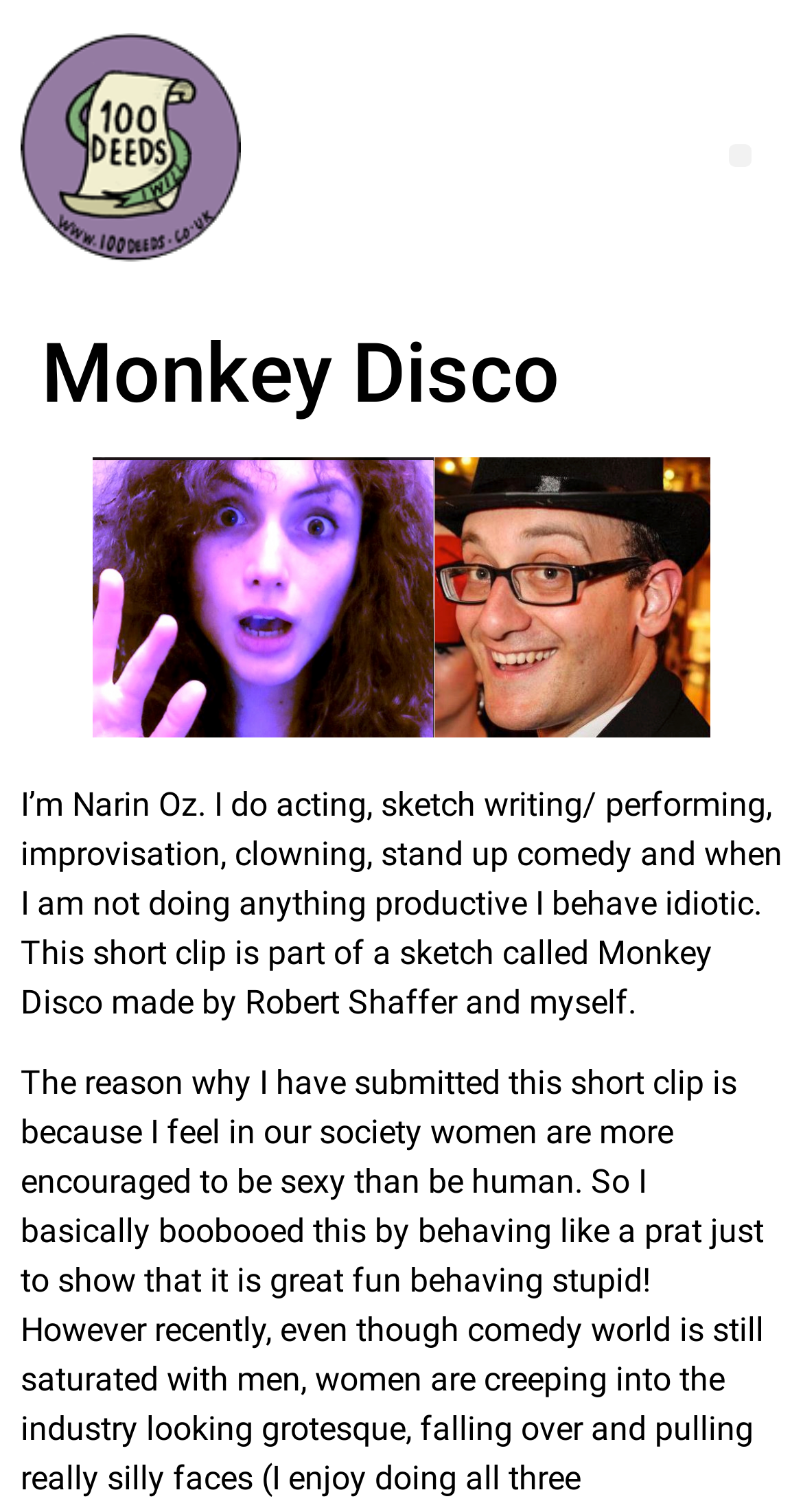Summarize the webpage with a detailed and informative caption.

The webpage is about Monkey Disco, a project or sketch created by Narin Oz and Robert Shaffer. At the top-left corner, there is a link and an image, both labeled "100 deeds", which may be a related project or achievement. 

On the top-right corner, there is a button labeled "Menu", which suggests that the webpage has more content or features that can be accessed through this button. 

Below the "100 deeds" link and image, there is a header section with a heading that reads "Monkey Disco". This heading spans almost the entire width of the page.

Further down, there is another link and image, both labeled "100deeds", which may be a variation of the "100 deeds" project. This link and image are positioned roughly in the middle of the page.

Below the "100deeds" link and image, there is a block of text that introduces Narin Oz, the creator of Monkey Disco, and describes his various talents and interests. The text also mentions that the webpage features a short clip from a sketch called Monkey Disco, made in collaboration with Robert Shaffer.